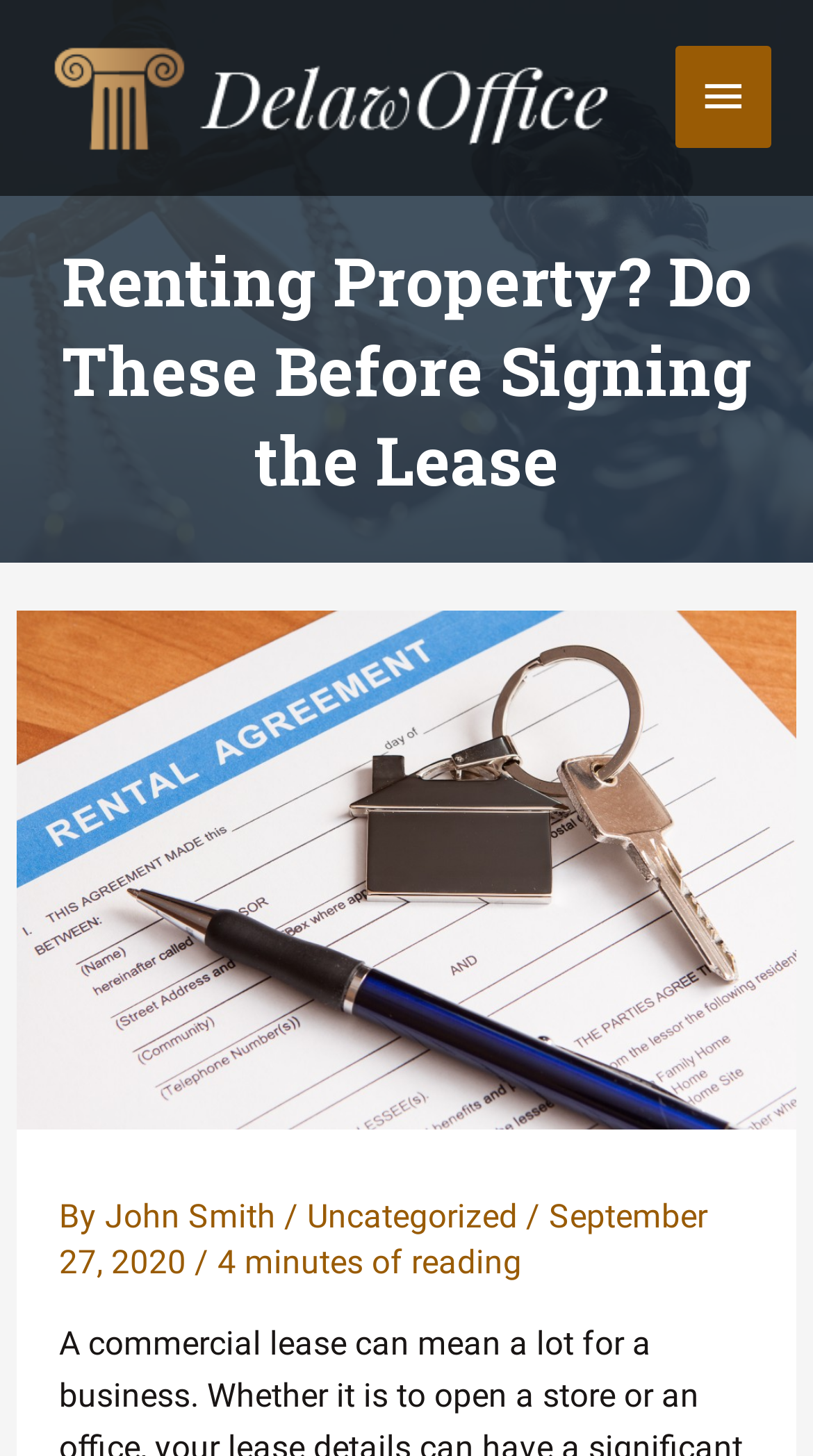Who wrote the article?
Utilize the image to construct a detailed and well-explained answer.

I found the author's name by looking at the text below the header image, which says 'By John Smith'.